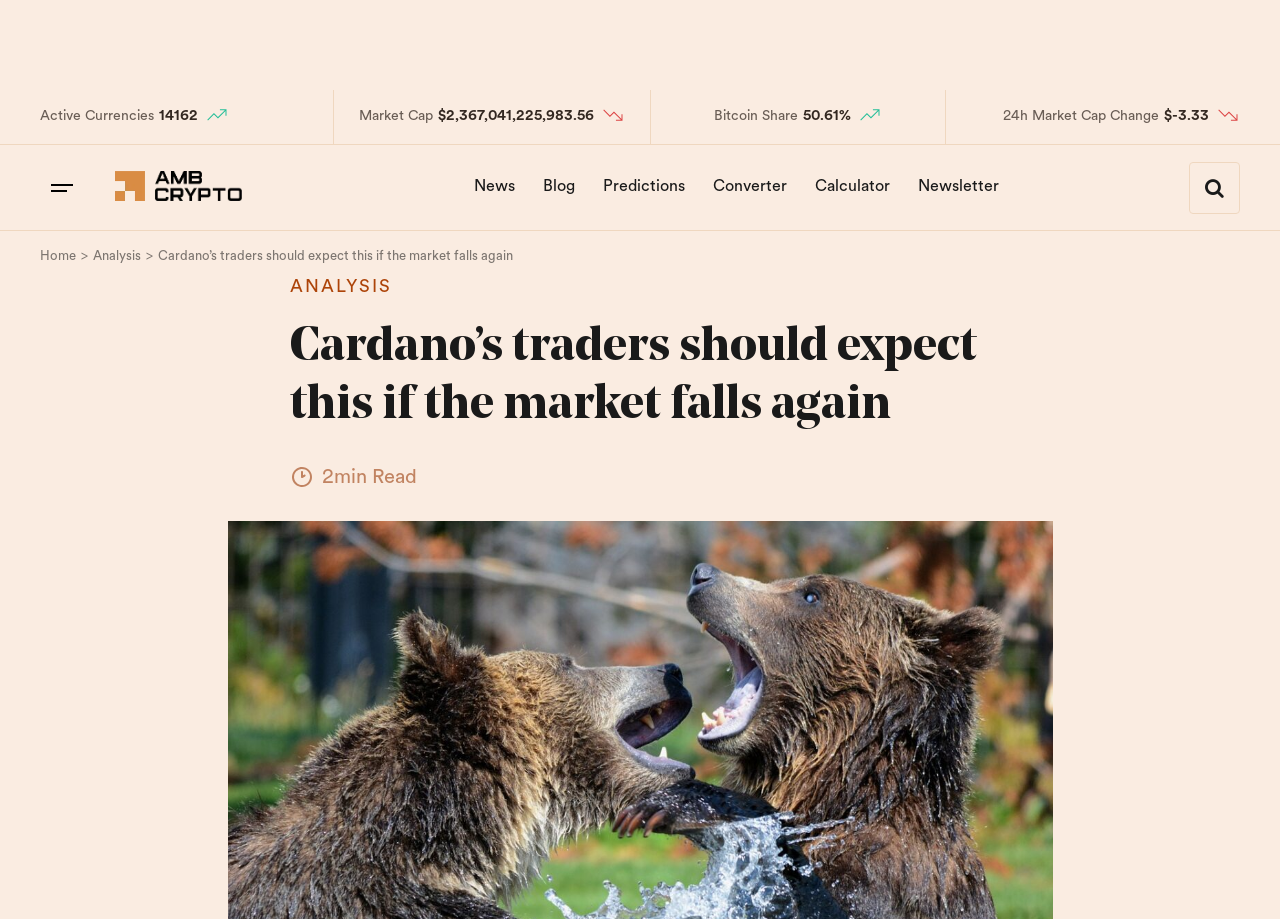Please specify the bounding box coordinates of the clickable region to carry out the following instruction: "Click the link '351'". The coordinates should be four float numbers between 0 and 1, in the format [left, top, right, bottom].

None